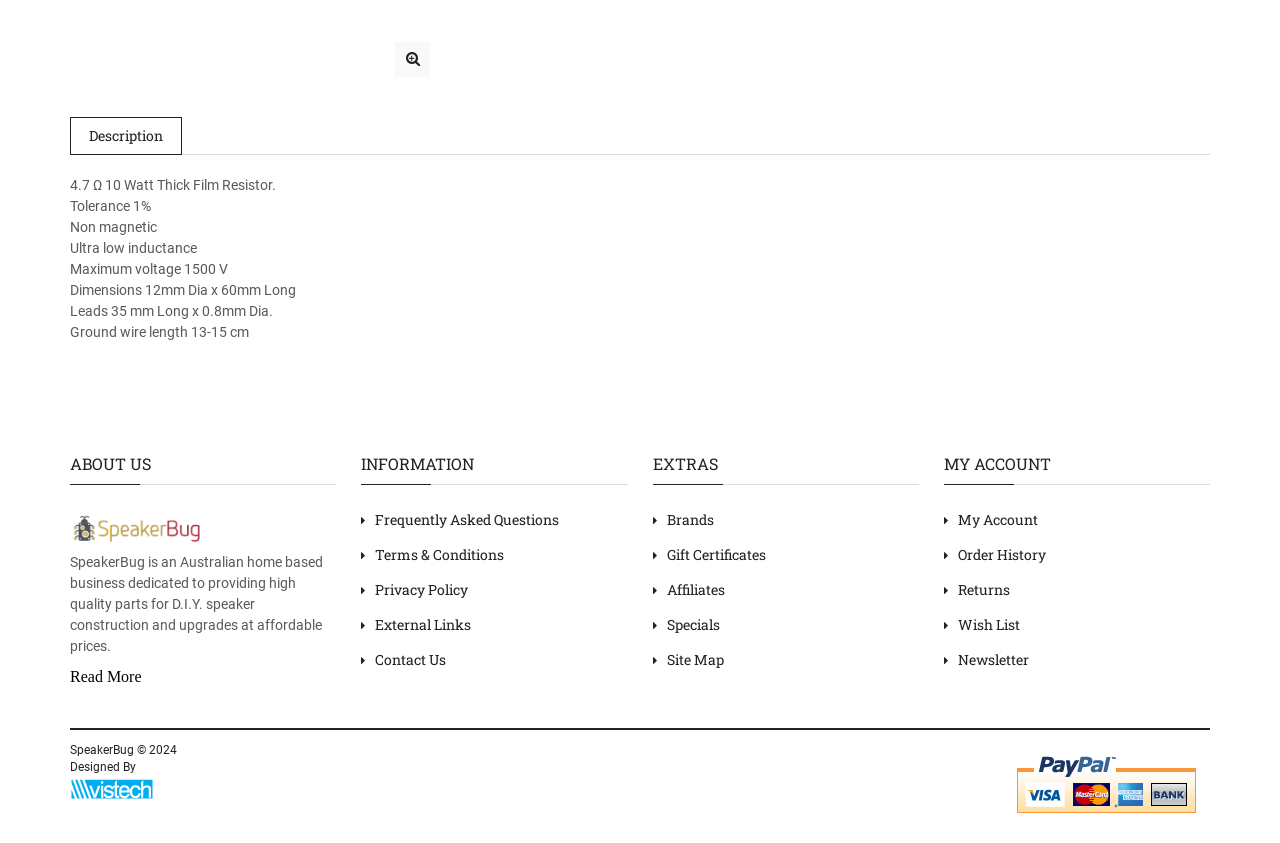Determine the bounding box of the UI component based on this description: "title="10W Path Audio 4.7 Ohm"". The bounding box coordinates should be four float values between 0 and 1, i.e., [left, top, right, bottom].

[0.309, 0.05, 0.336, 0.091]